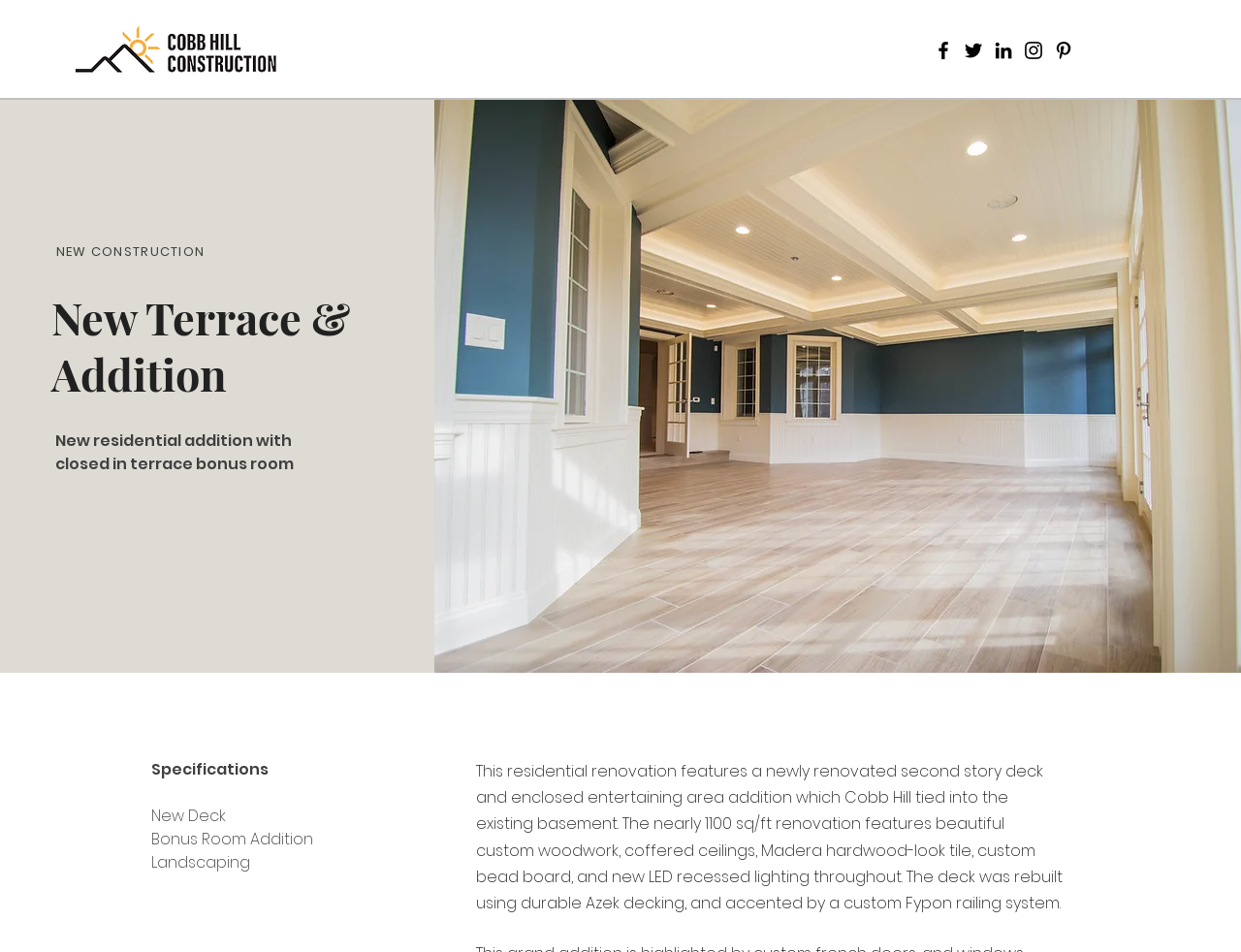How many social media links are present on this webpage?
Respond to the question with a single word or phrase according to the image.

5